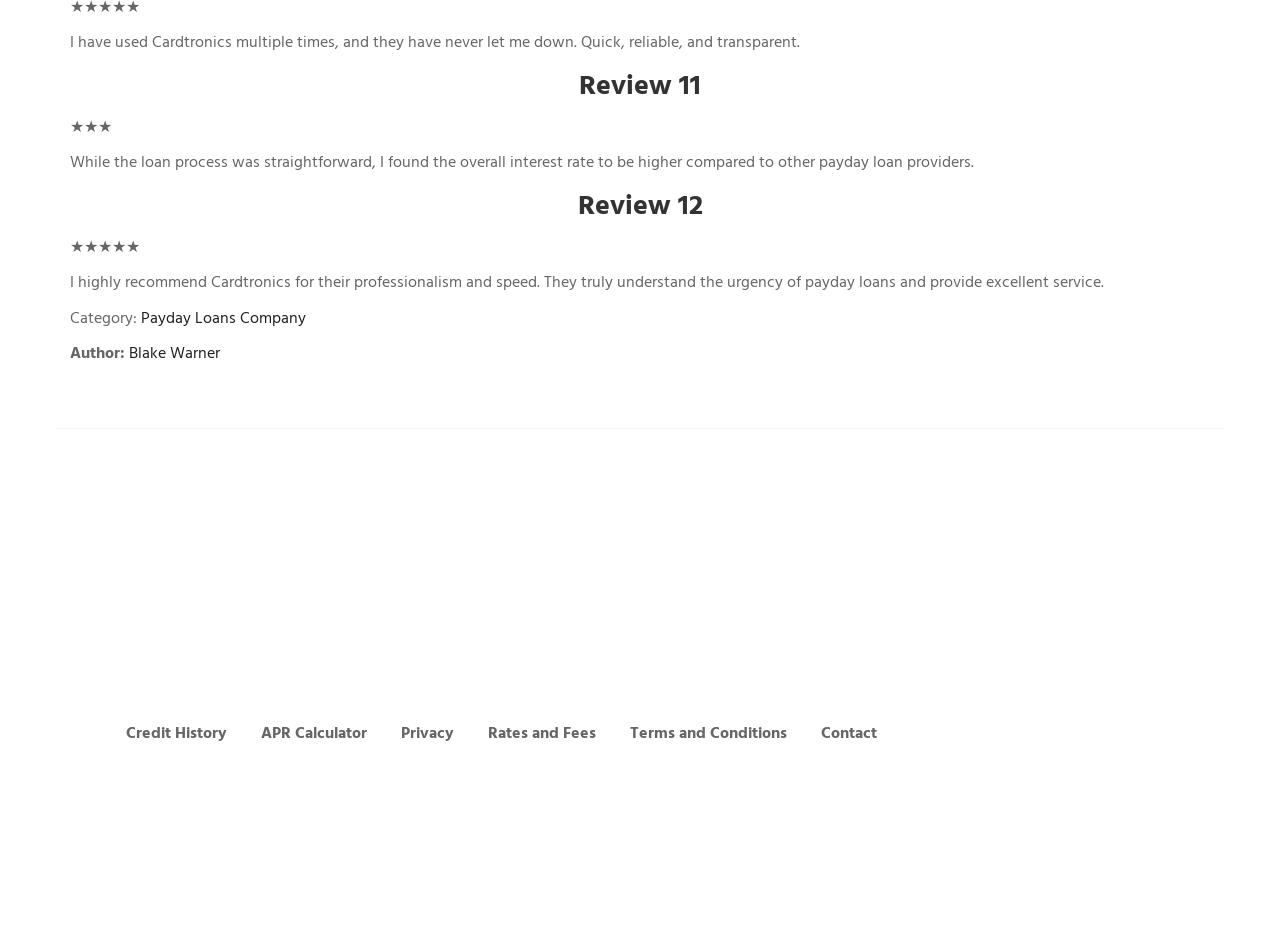Give the bounding box coordinates for the element described as: "<img src="/wp-content/uploads/2022/09/Twitter.png" alt="Twitter">".

[0.74, 0.526, 0.945, 0.554]